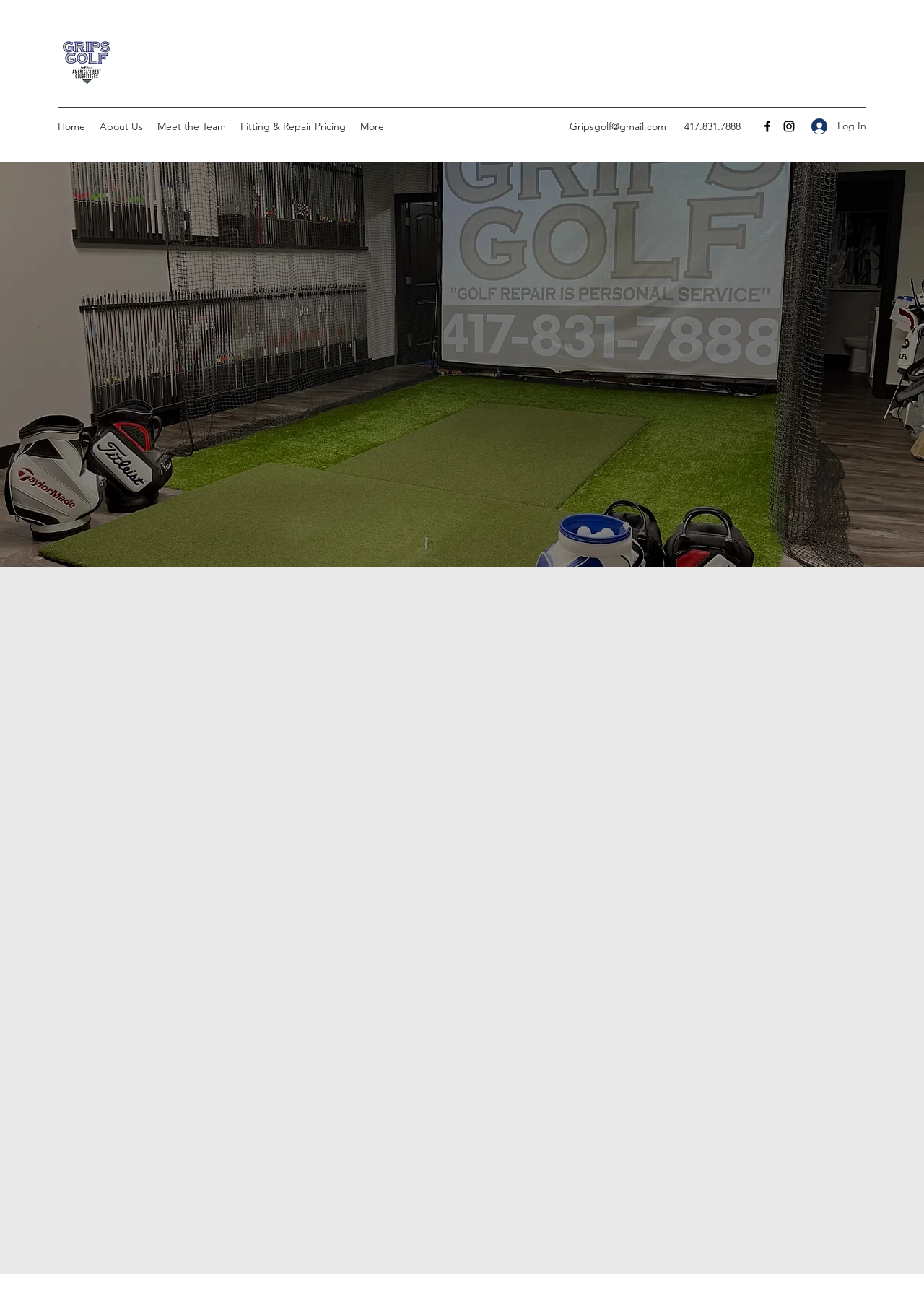What social media platforms are linked?
Answer with a single word or short phrase according to what you see in the image.

Facebook and Instagram